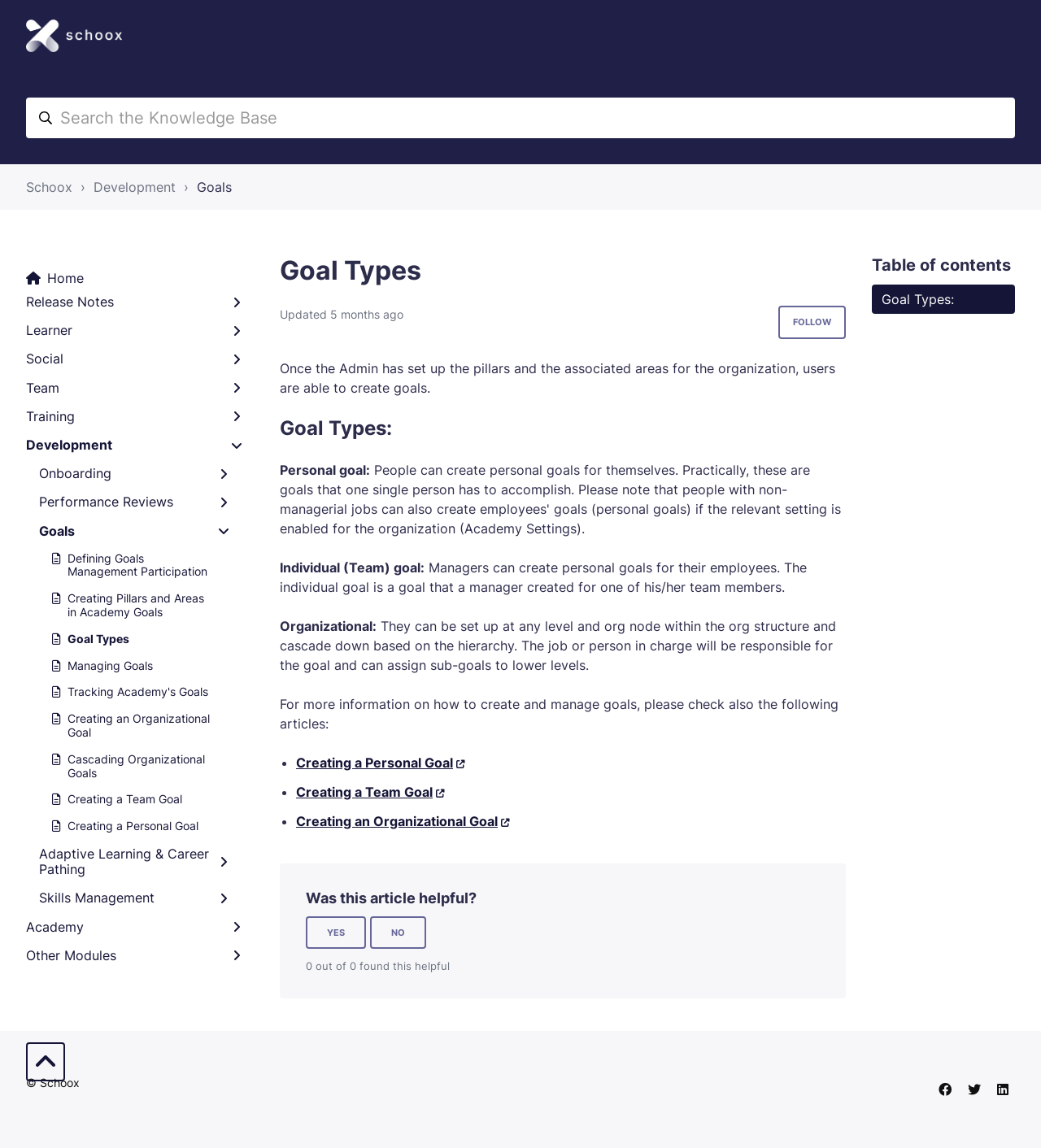Extract the bounding box coordinates for the UI element described as: "Return to top".

[0.025, 0.908, 0.062, 0.942]